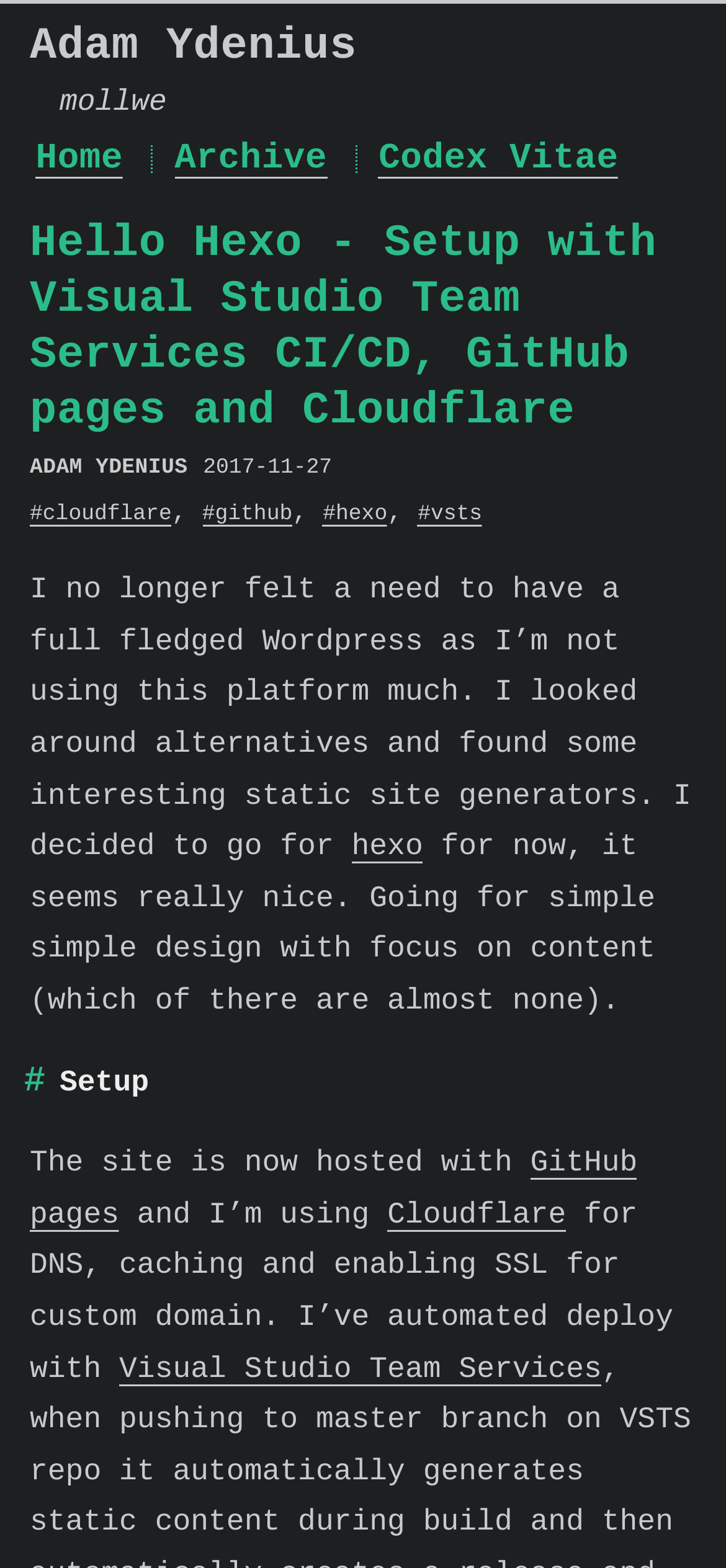Locate the bounding box coordinates of the clickable area needed to fulfill the instruction: "Read about Codex Vitae".

[0.522, 0.087, 0.852, 0.113]